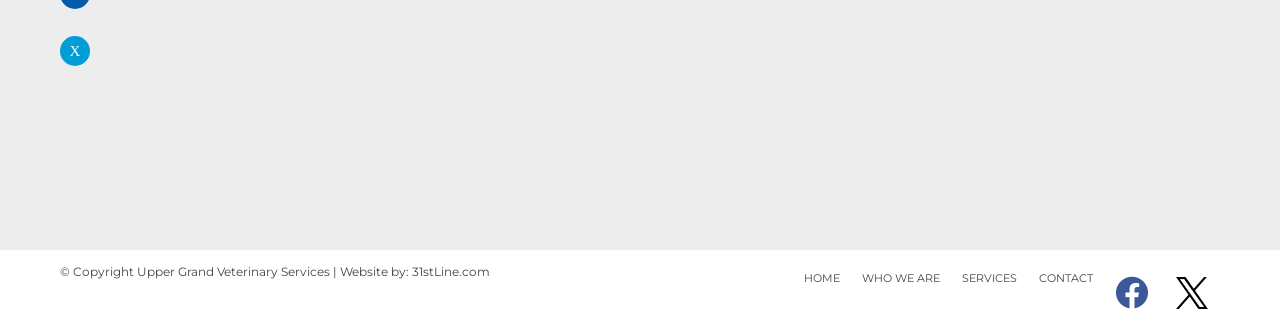Identify the coordinates of the bounding box for the element described below: "Who We Are". Return the coordinates as four float numbers between 0 and 1: [left, top, right, bottom].

[0.673, 0.806, 0.734, 0.848]